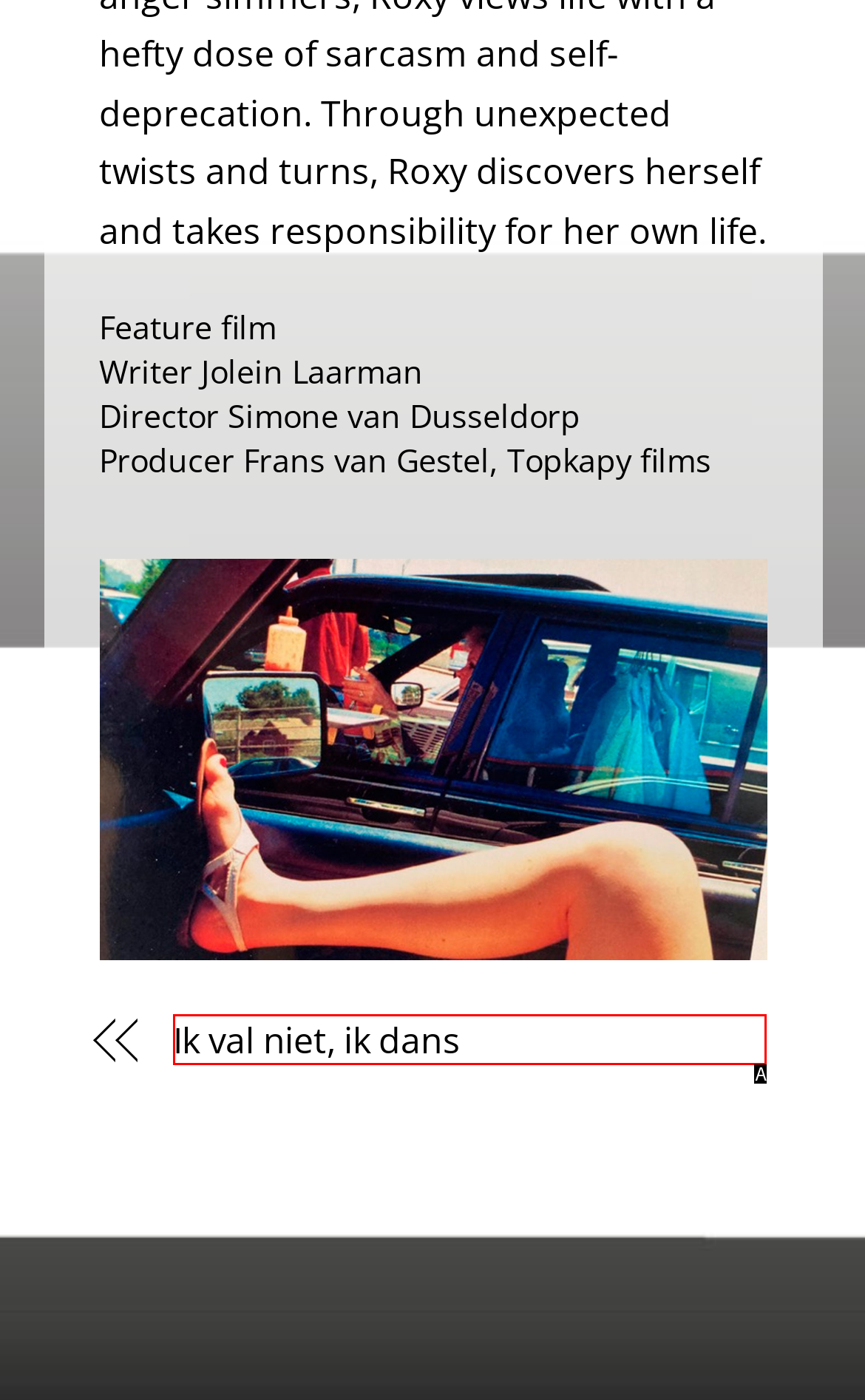Match the following description to the correct HTML element: Ik val niet, ik dans Indicate your choice by providing the letter.

A